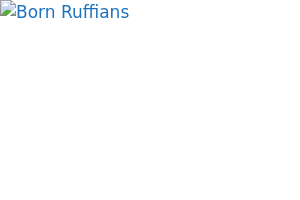What is the title of the music video?
Based on the visual details in the image, please answer the question thoroughly.

The caption states that the image is associated with the band's latest music video for the track 'Permanent Hesitation', which implies that 'Permanent Hesitation' is the title of the music video.